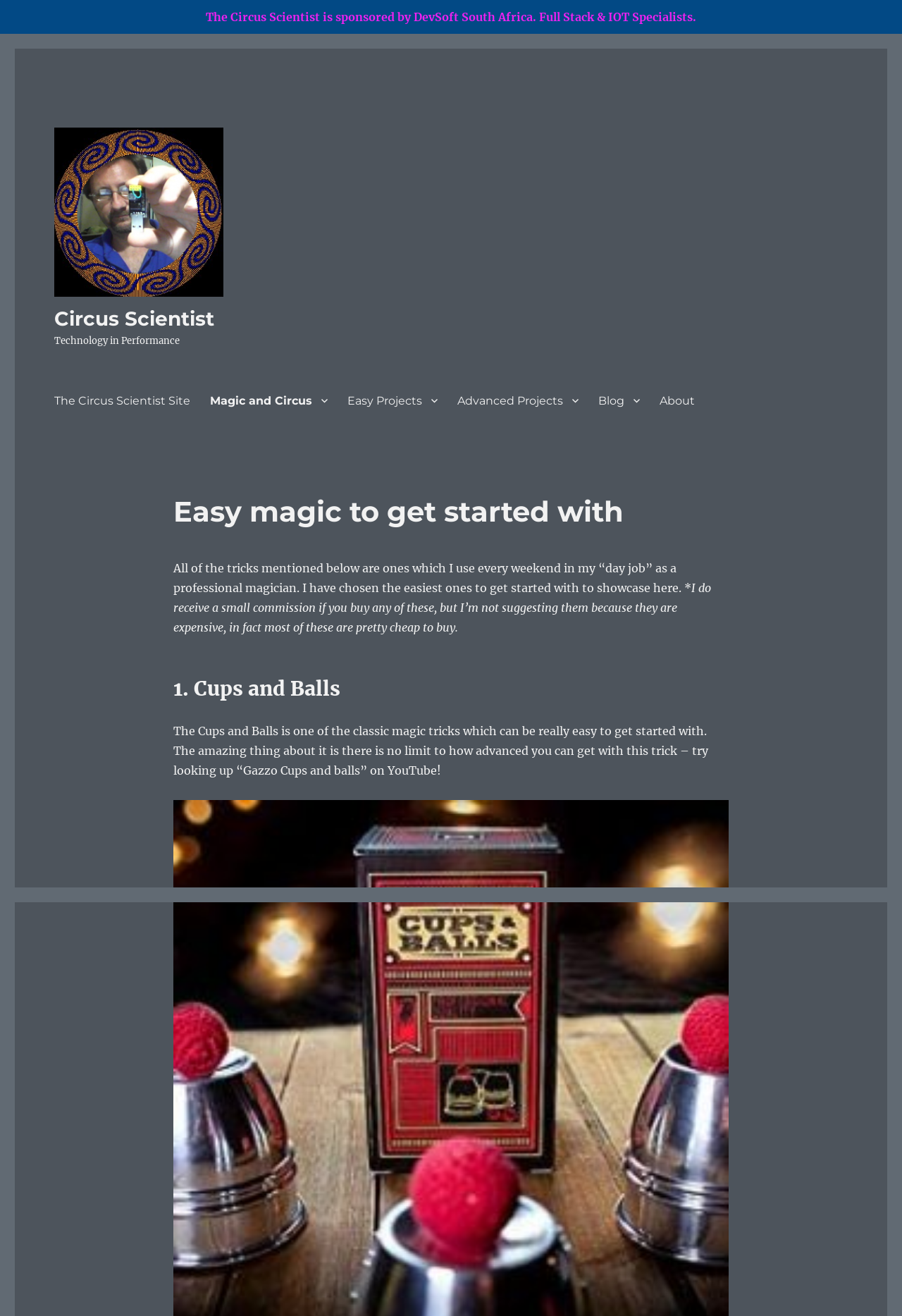What is the name of the classic magic trick?
Please answer the question with a detailed response using the information from the screenshot.

The Cups and Balls is mentioned as one of the classic magic tricks which can be really easy to get started with, as stated in the text 'The Cups and Balls is one of the classic magic tricks which can be really easy to get started with.'